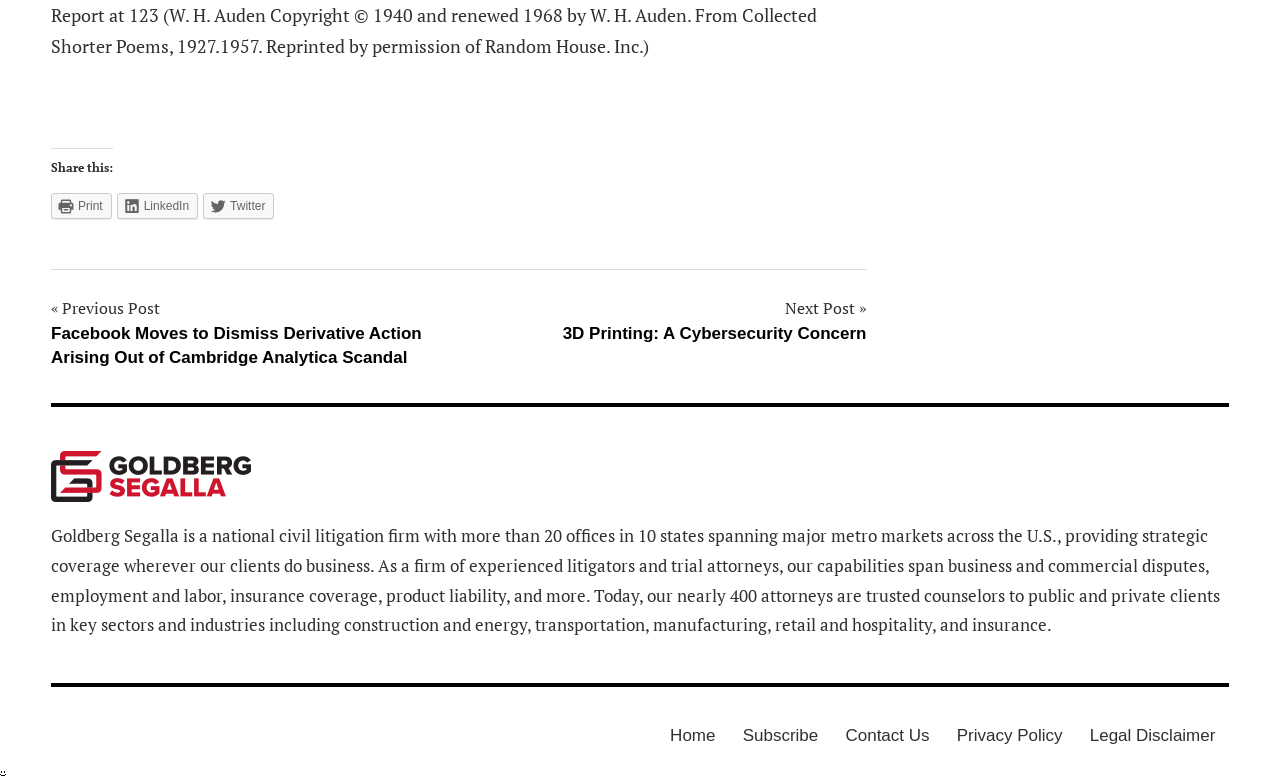What is the name of the law firm?
Answer the question in as much detail as possible.

I found the name of the law firm by looking at the text content of the webpage, specifically the link with the text 'Goldberg Segalla' and the static text that describes the firm's capabilities and locations.